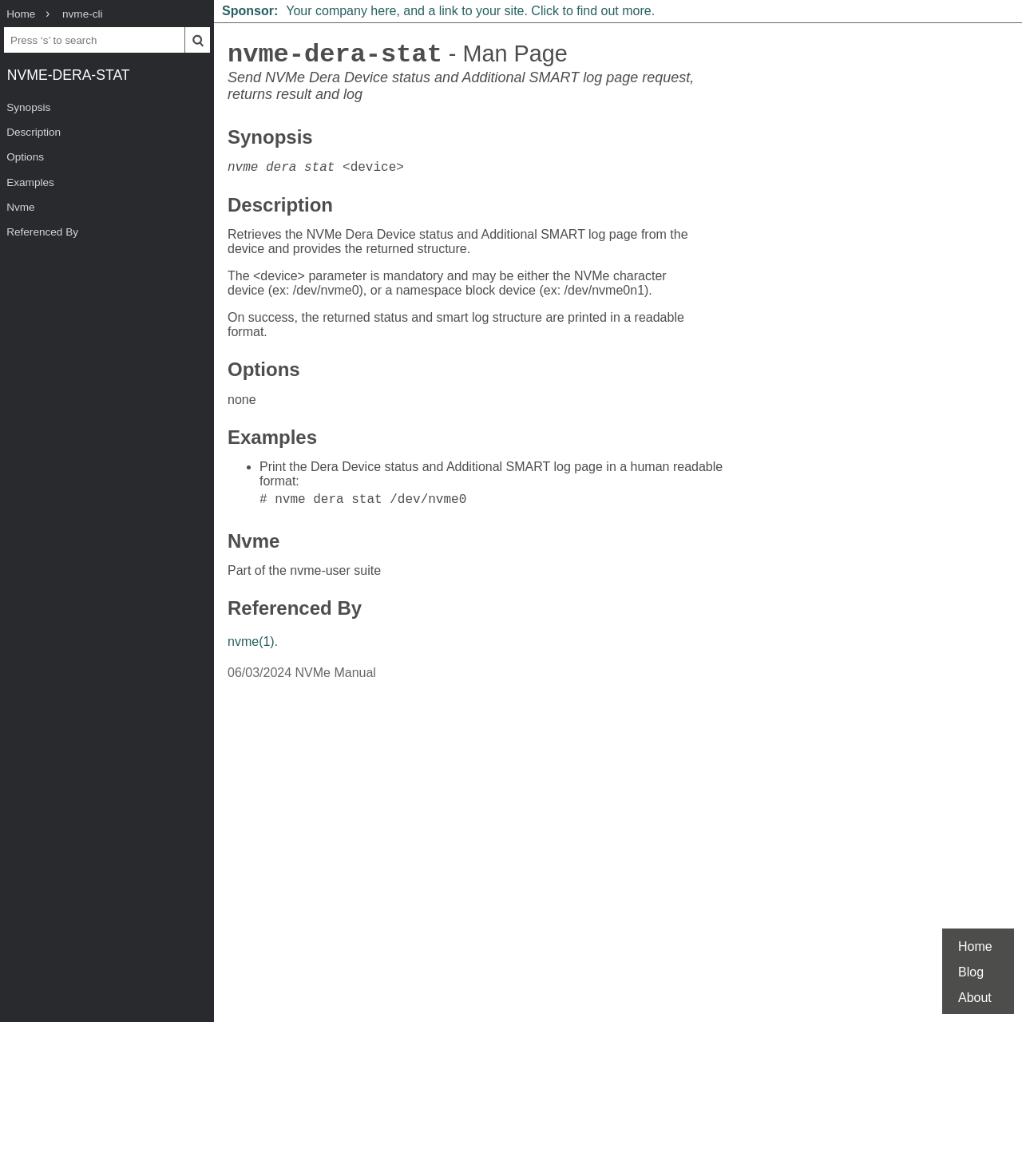What is the date of the NVMe manual?
Please provide a single word or phrase as the answer based on the screenshot.

06/03/2024